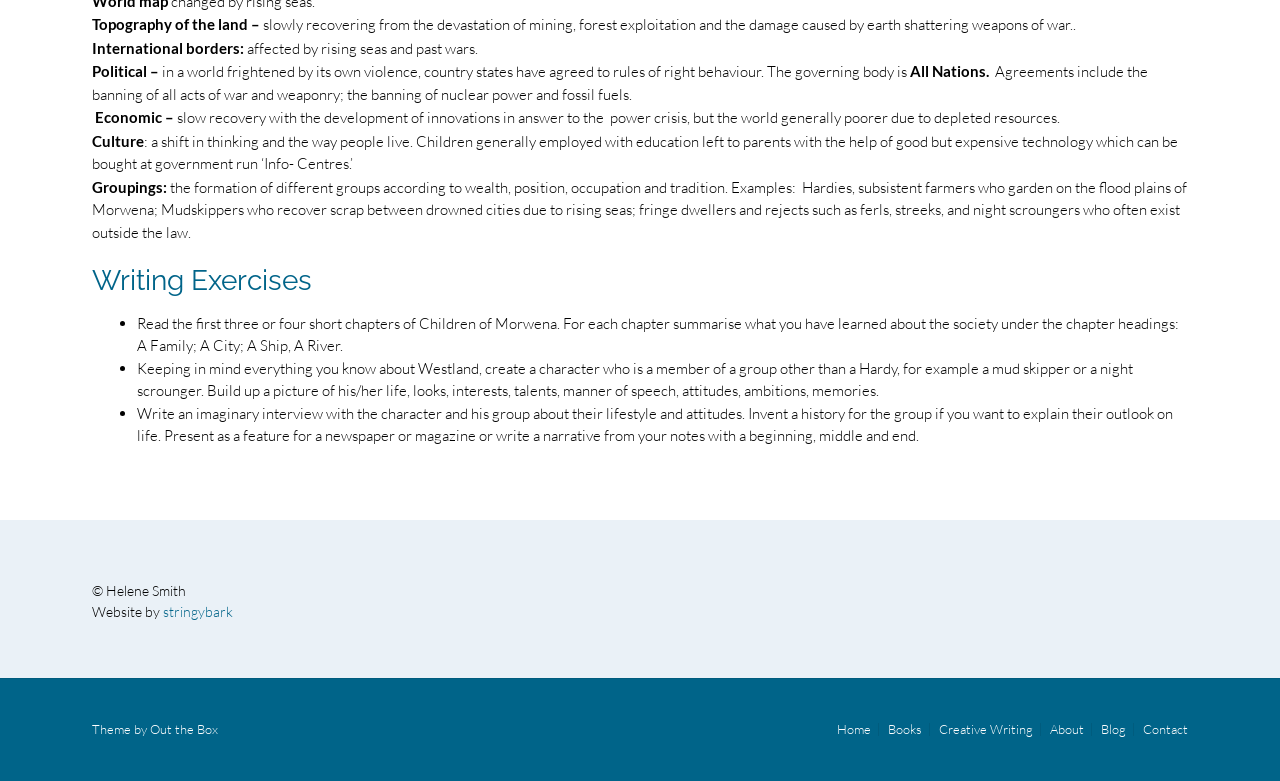Give a one-word or one-phrase response to the question: 
What is the theme of the website?

Out the Box